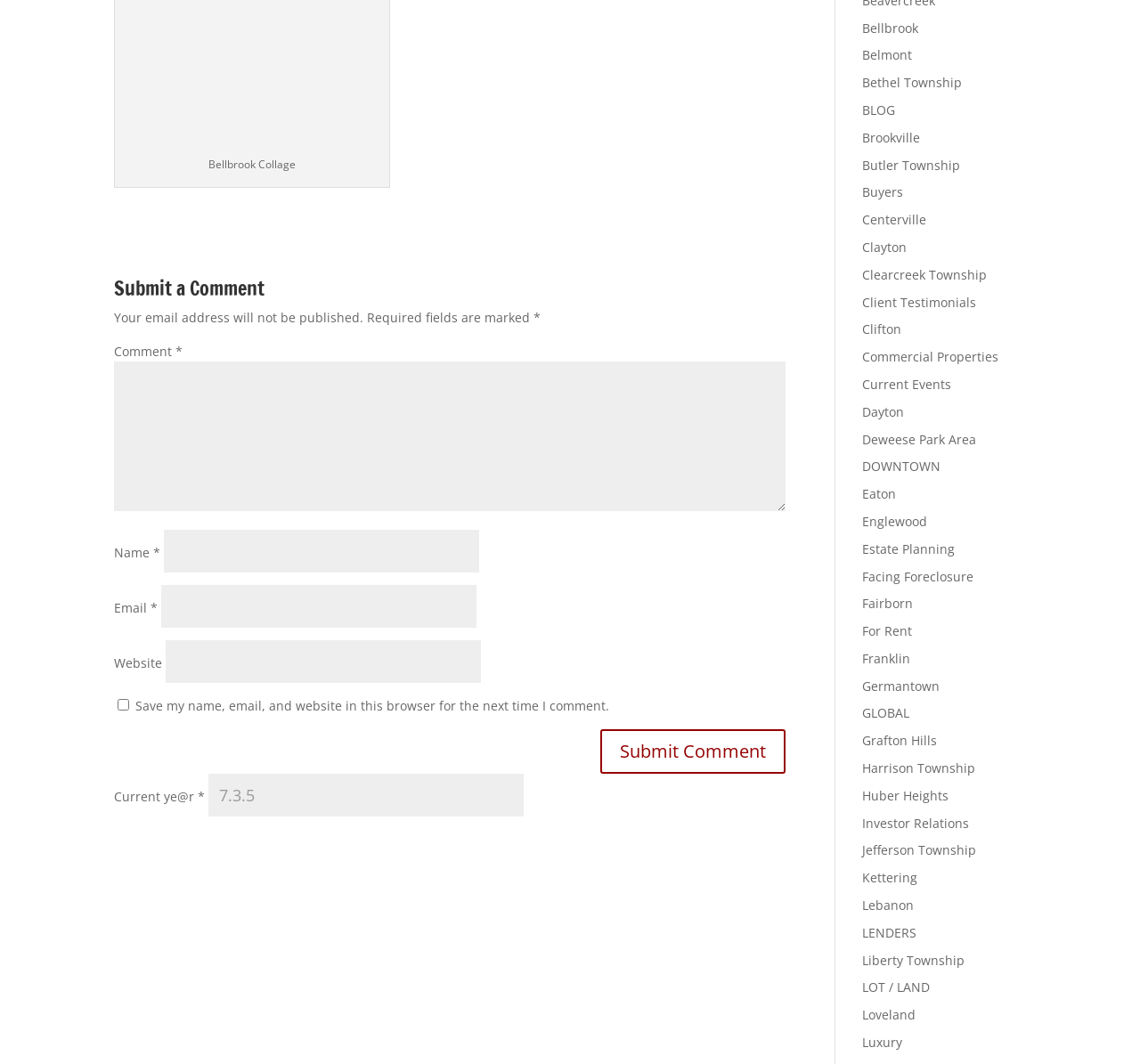Given the element description: "DOWNTOWN", predict the bounding box coordinates of the UI element it refers to, using four float numbers between 0 and 1, i.e., [left, top, right, bottom].

[0.756, 0.43, 0.825, 0.446]